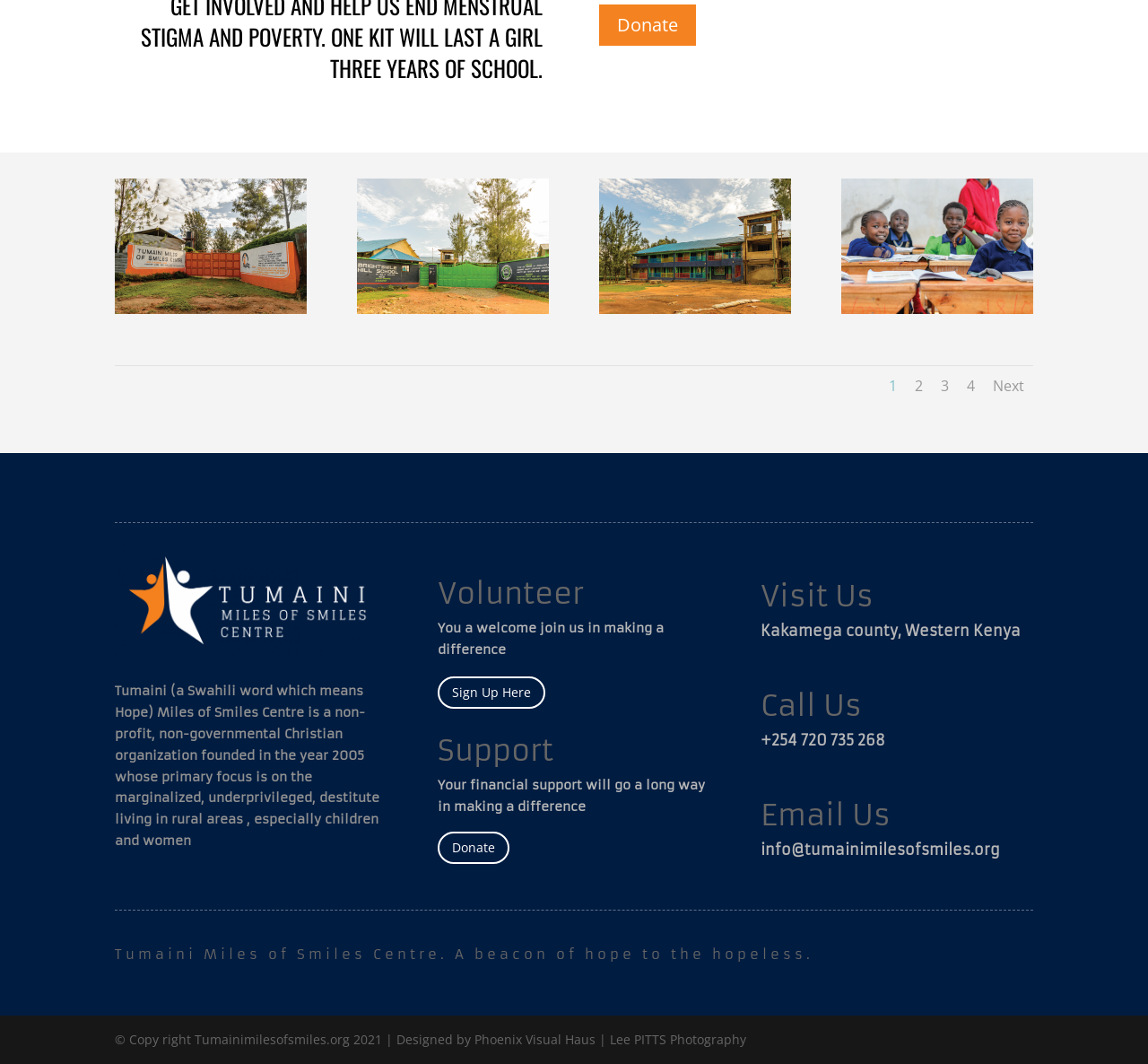Point out the bounding box coordinates of the section to click in order to follow this instruction: "Click the first social media link".

[0.1, 0.283, 0.267, 0.299]